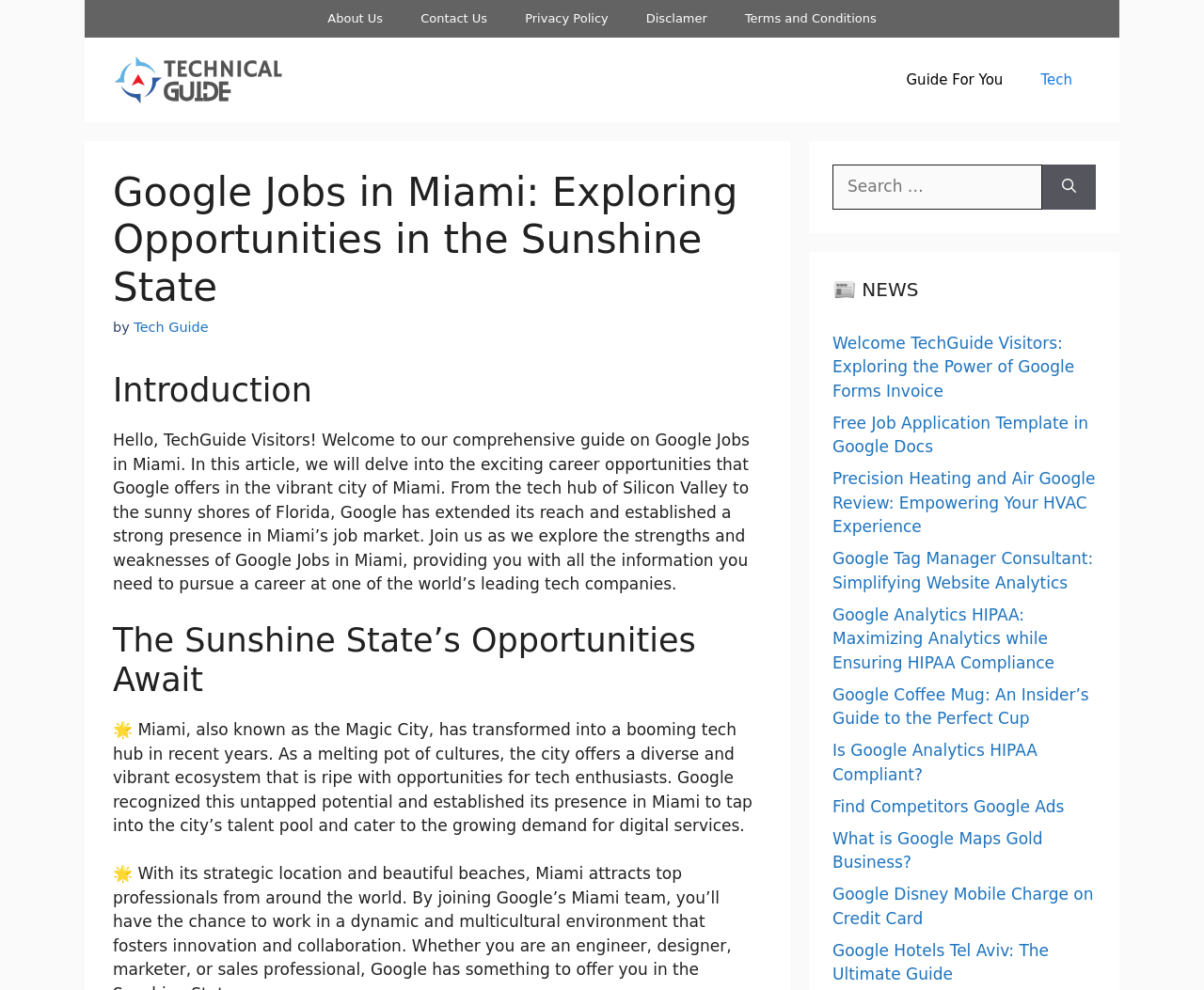Find the bounding box coordinates for the UI element that matches this description: "Is Google Analytics HIPAA Compliant?".

[0.691, 0.748, 0.862, 0.792]